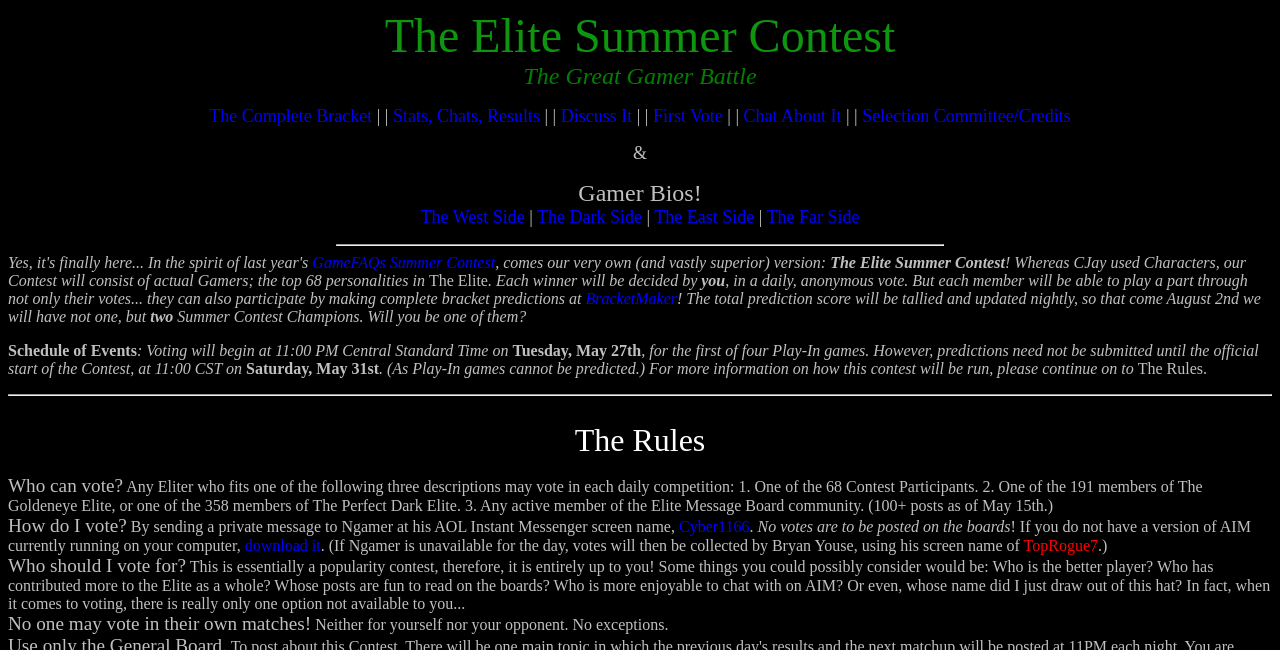Respond to the question below with a concise word or phrase:
When will the voting begin?

Tuesday, May 27th